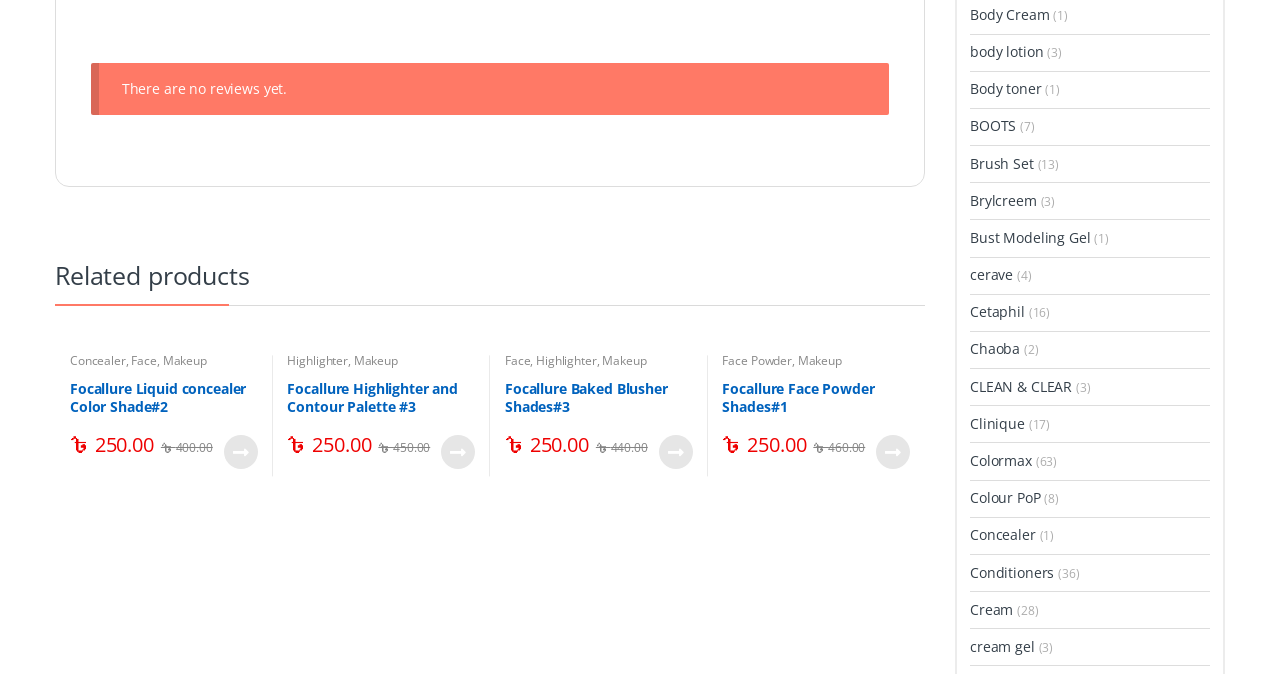Pinpoint the bounding box coordinates of the area that should be clicked to complete the following instruction: "Click on the 'logged in' link". The coordinates must be given as four float numbers between 0 and 1, i.e., [left, top, right, bottom].

None